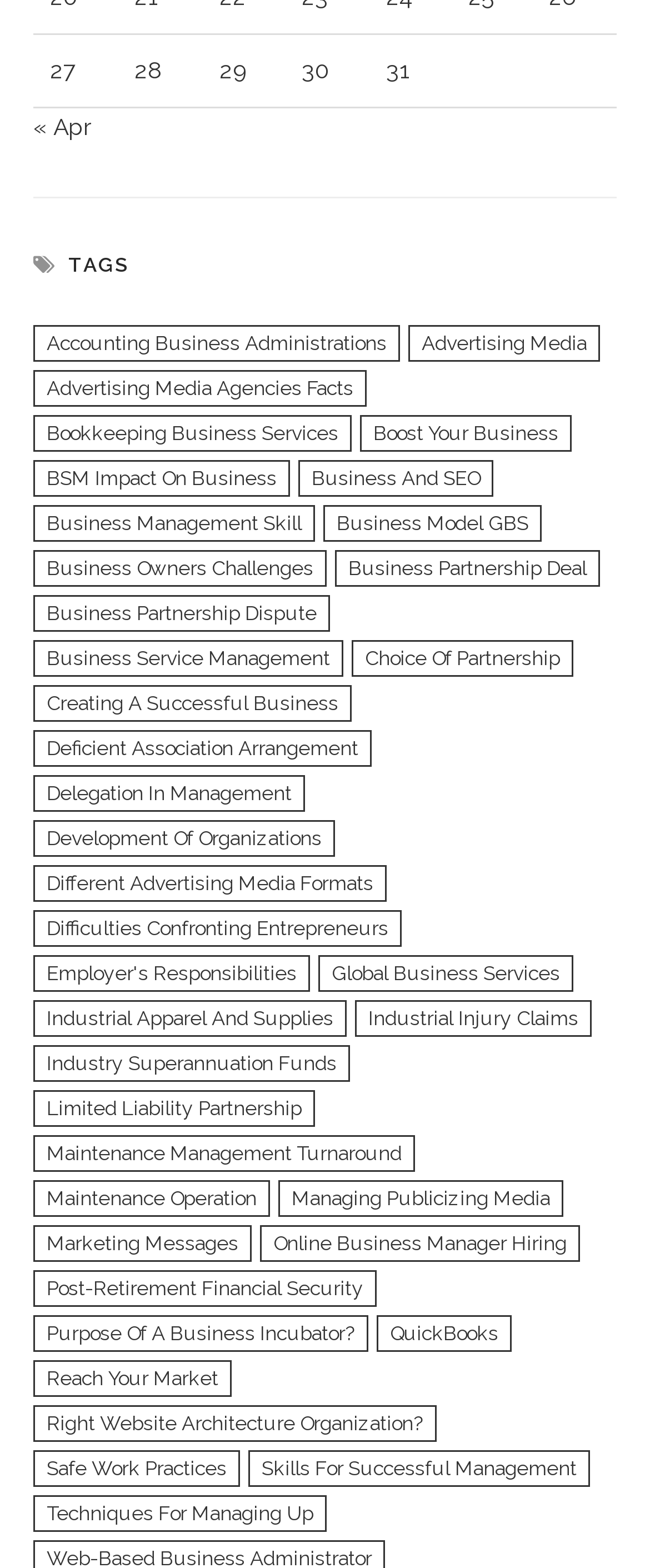Provide your answer in one word or a succinct phrase for the question: 
How many tags are listed on this webpage?

40